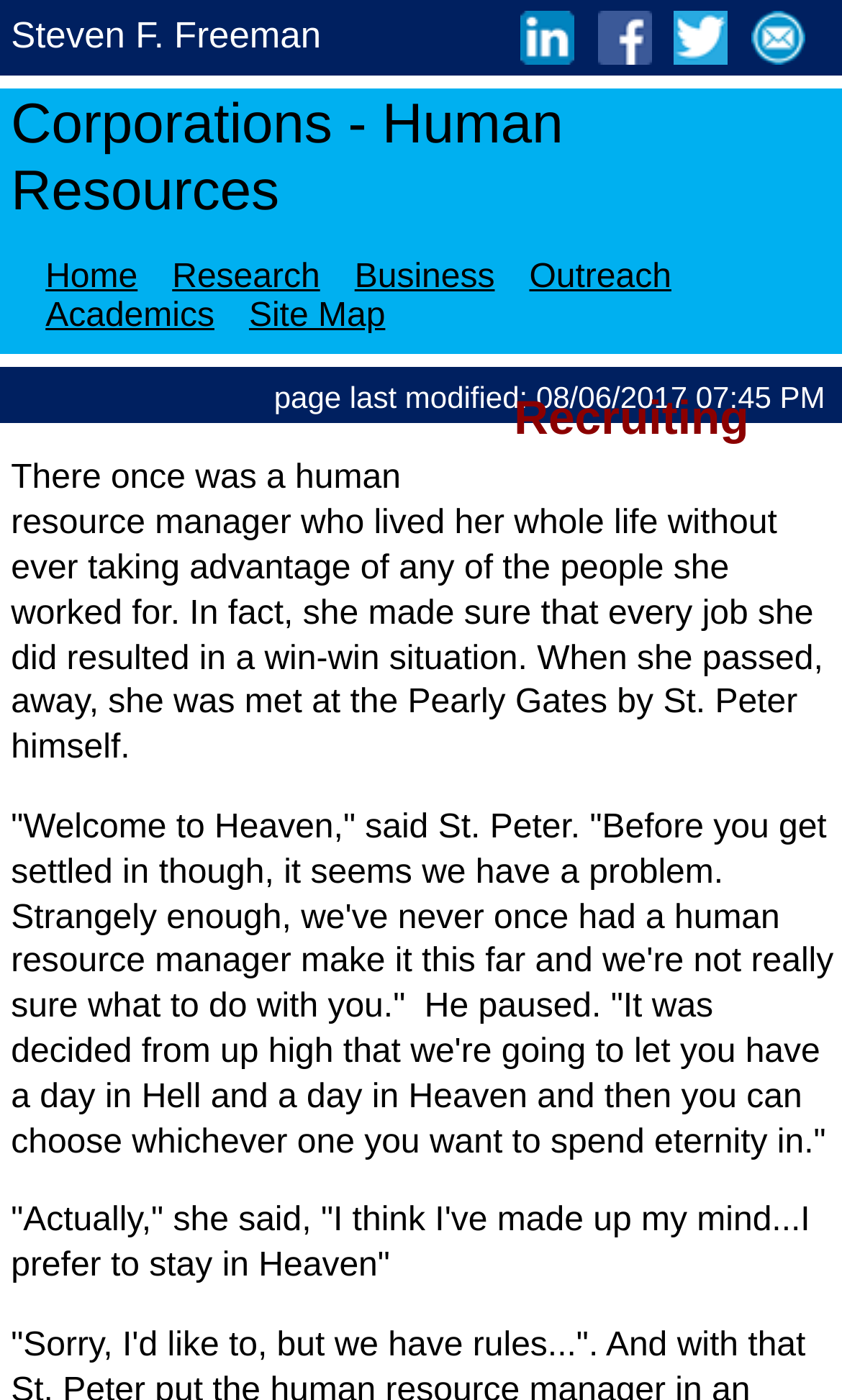Provide the bounding box coordinates of the HTML element described by the text: "parent_node: Steven F. Freeman". The coordinates should be in the format [left, top, right, bottom] with values between 0 and 1.

[0.709, 0.026, 0.773, 0.052]